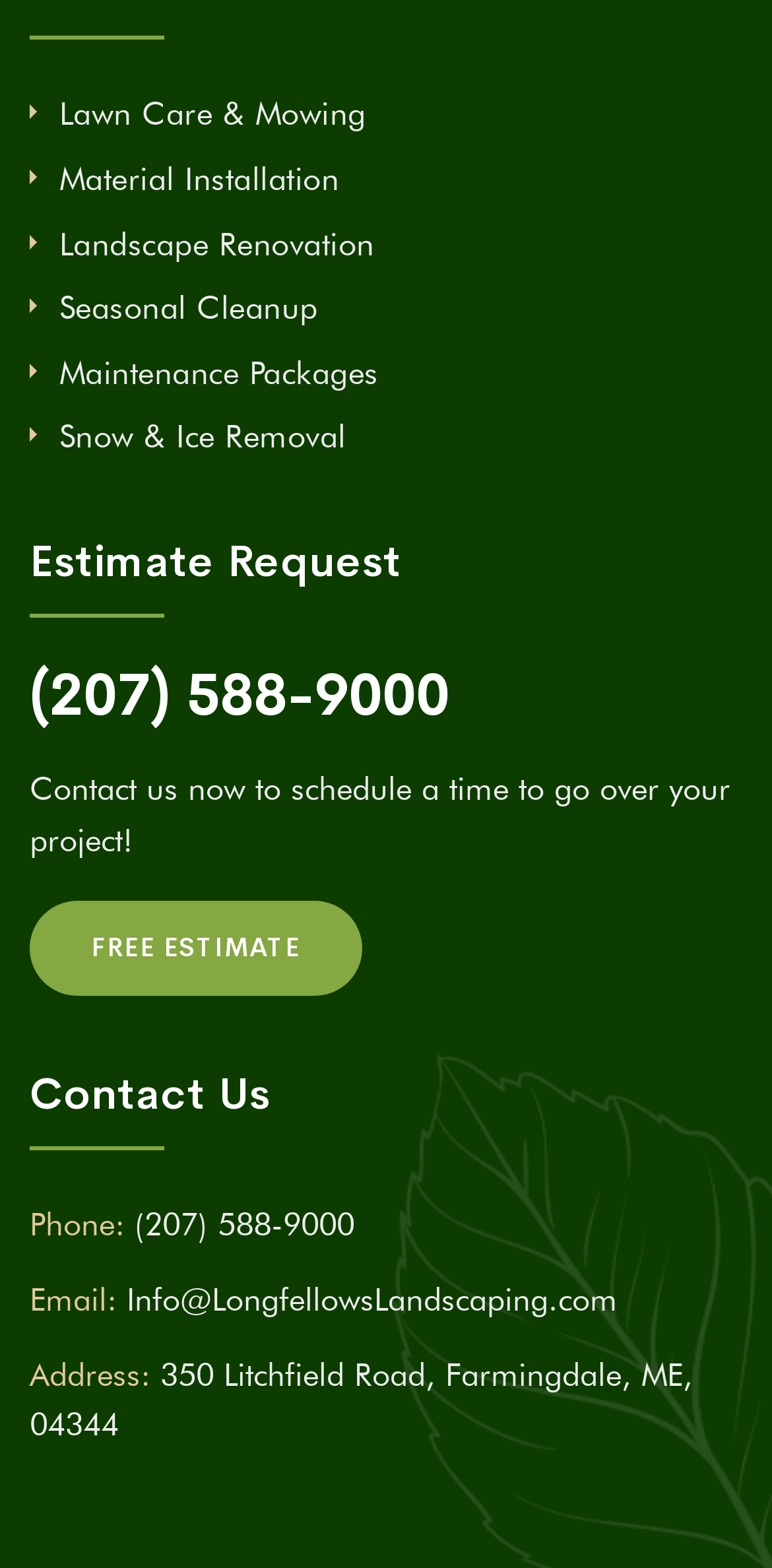Show the bounding box coordinates of the element that should be clicked to complete the task: "Request a free estimate".

[0.038, 0.575, 0.469, 0.635]